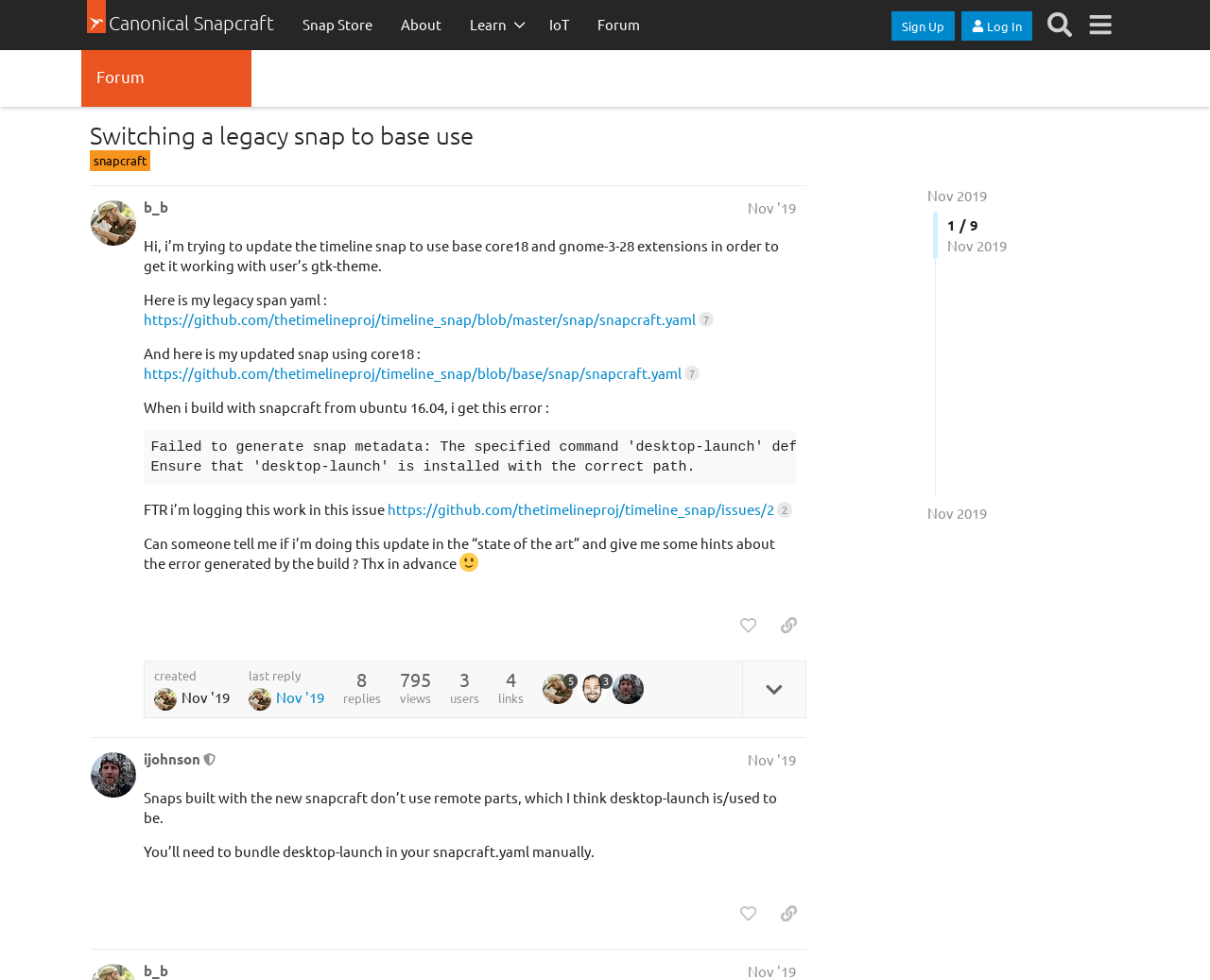Please locate the clickable area by providing the bounding box coordinates to follow this instruction: "Get appointment".

None